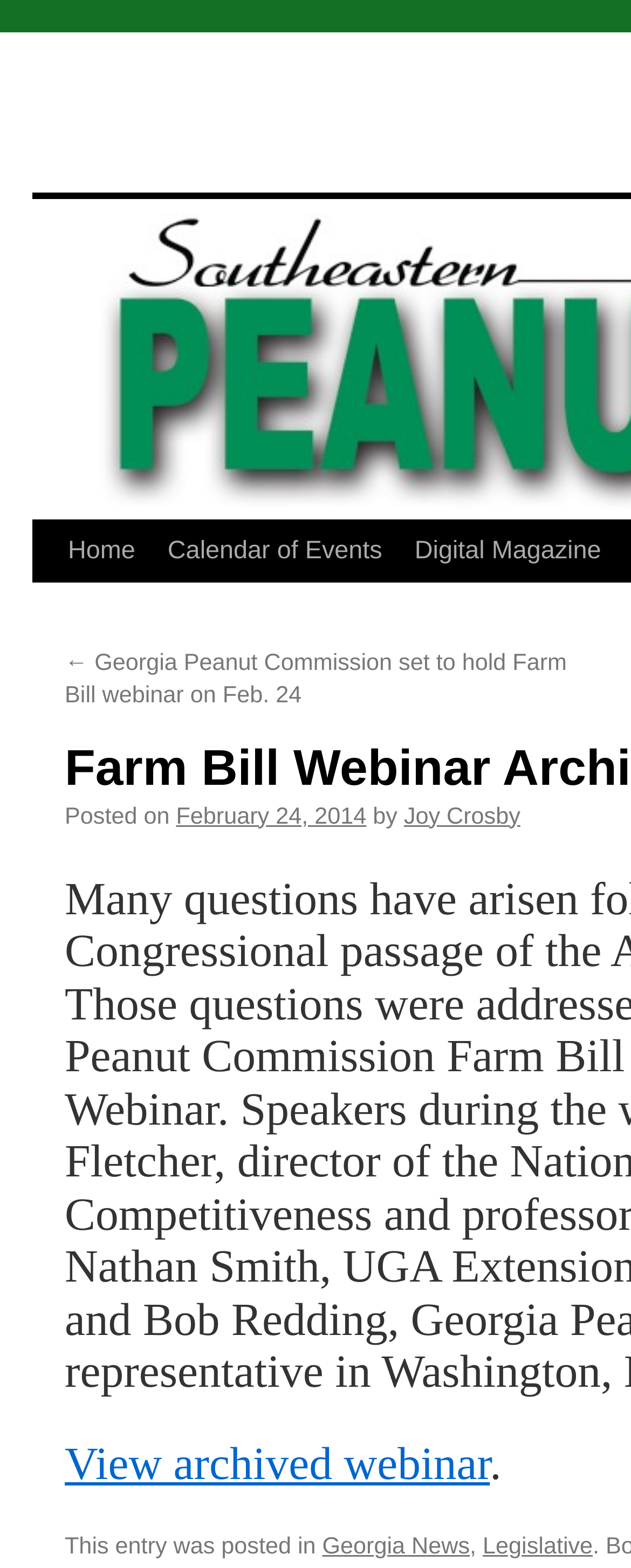Highlight the bounding box coordinates of the region I should click on to meet the following instruction: "View archived webinar".

[0.103, 0.918, 0.776, 0.95]